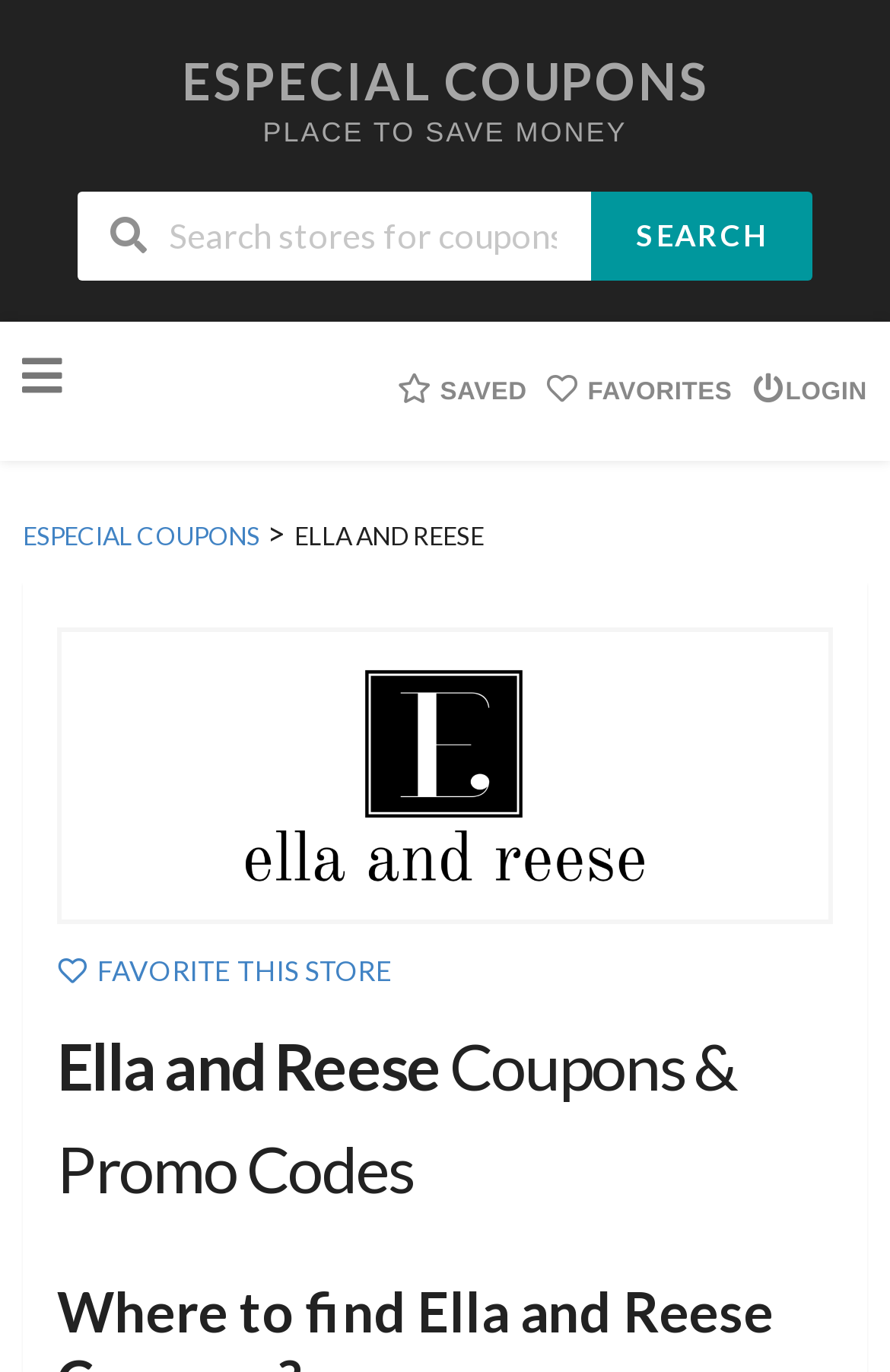Please indicate the bounding box coordinates of the element's region to be clicked to achieve the instruction: "Go to login page". Provide the coordinates as four float numbers between 0 and 1, i.e., [left, top, right, bottom].

[0.833, 0.234, 0.974, 0.335]